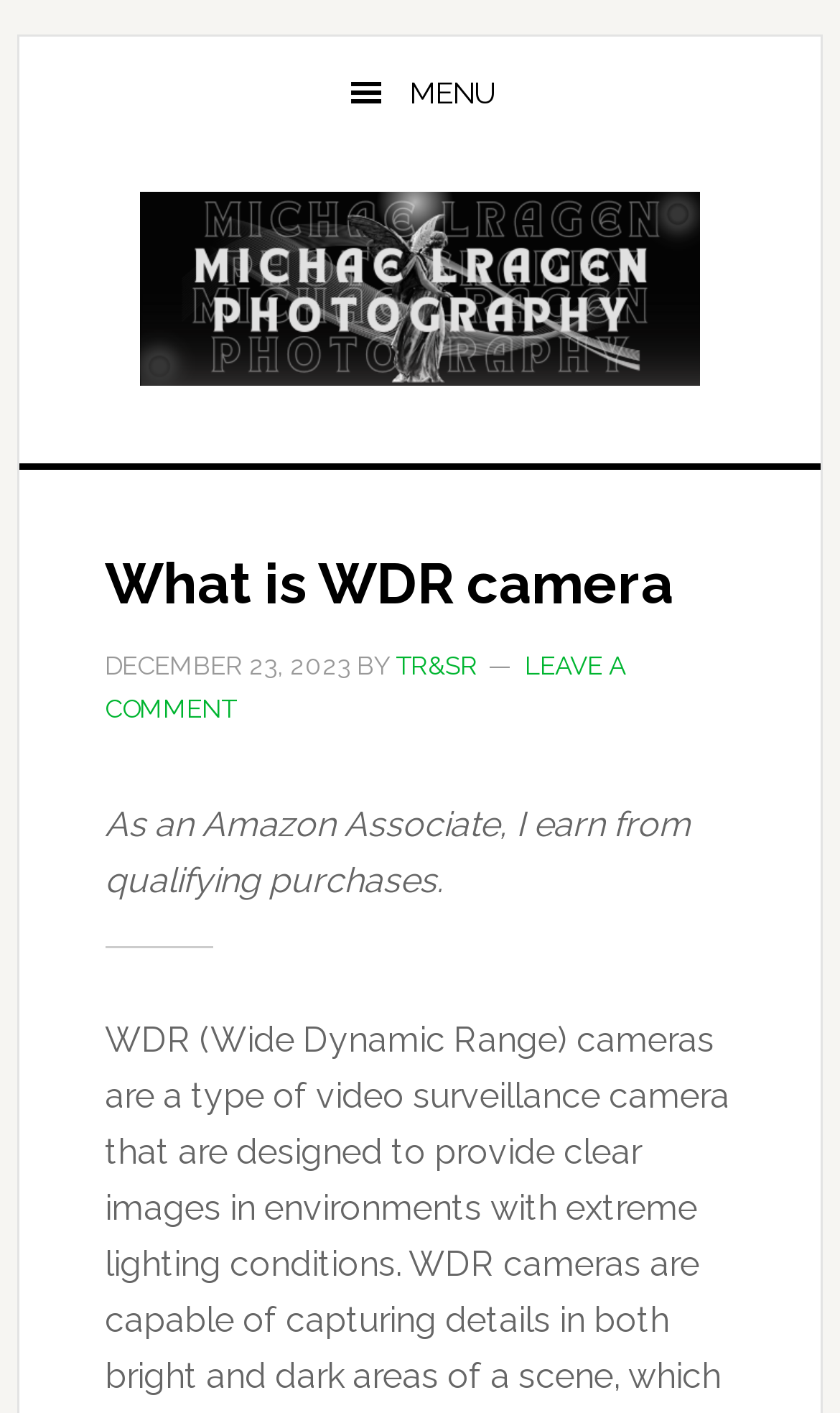Please find the top heading of the webpage and generate its text.

What is WDR camera